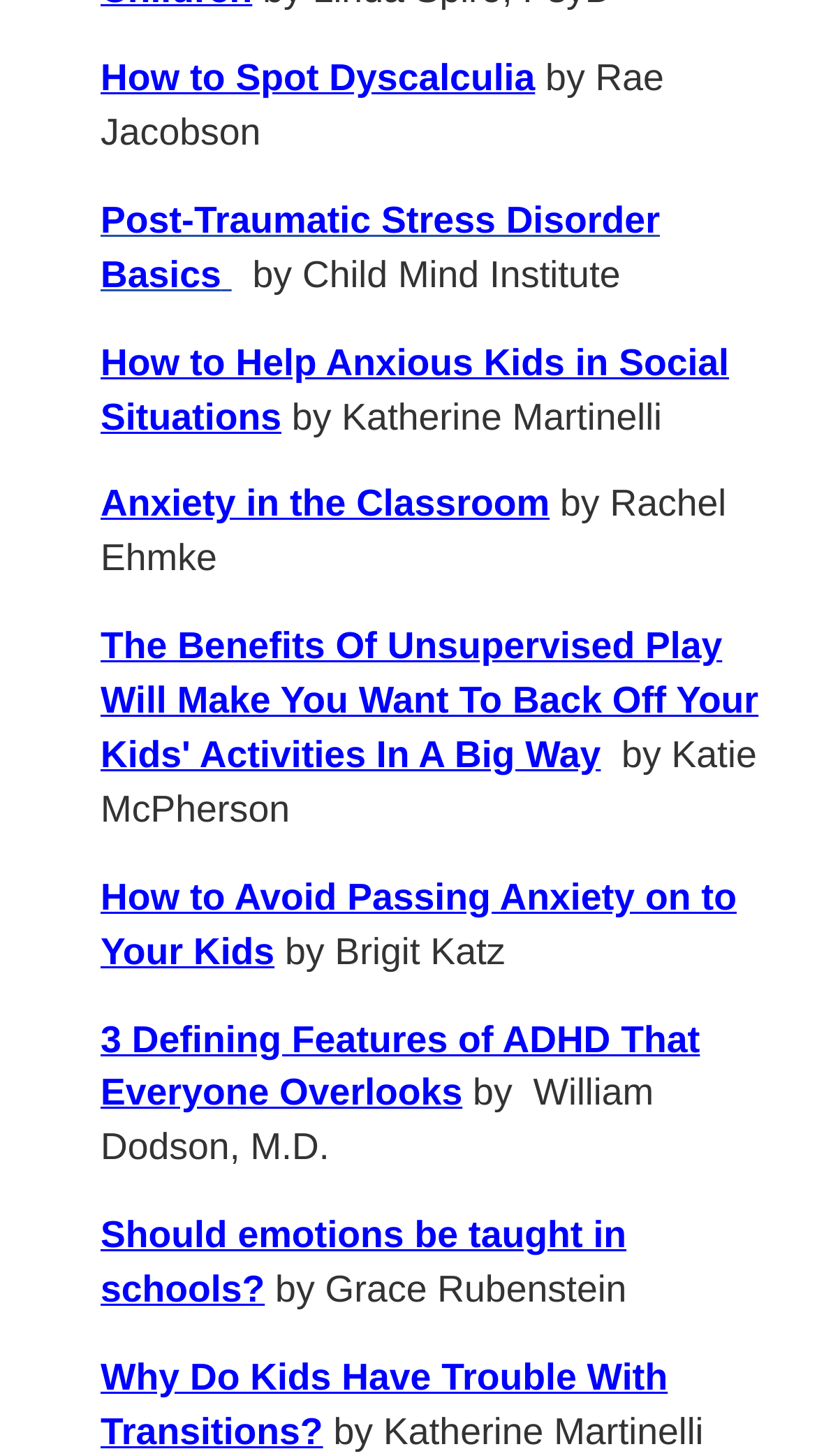What is the topic of the article 'Anxiety in the Classroom'?
Please interpret the details in the image and answer the question thoroughly.

I looked at the link 'Anxiety in the Classroom' and inferred that the topic of the article is anxiety, specifically in the context of a classroom.